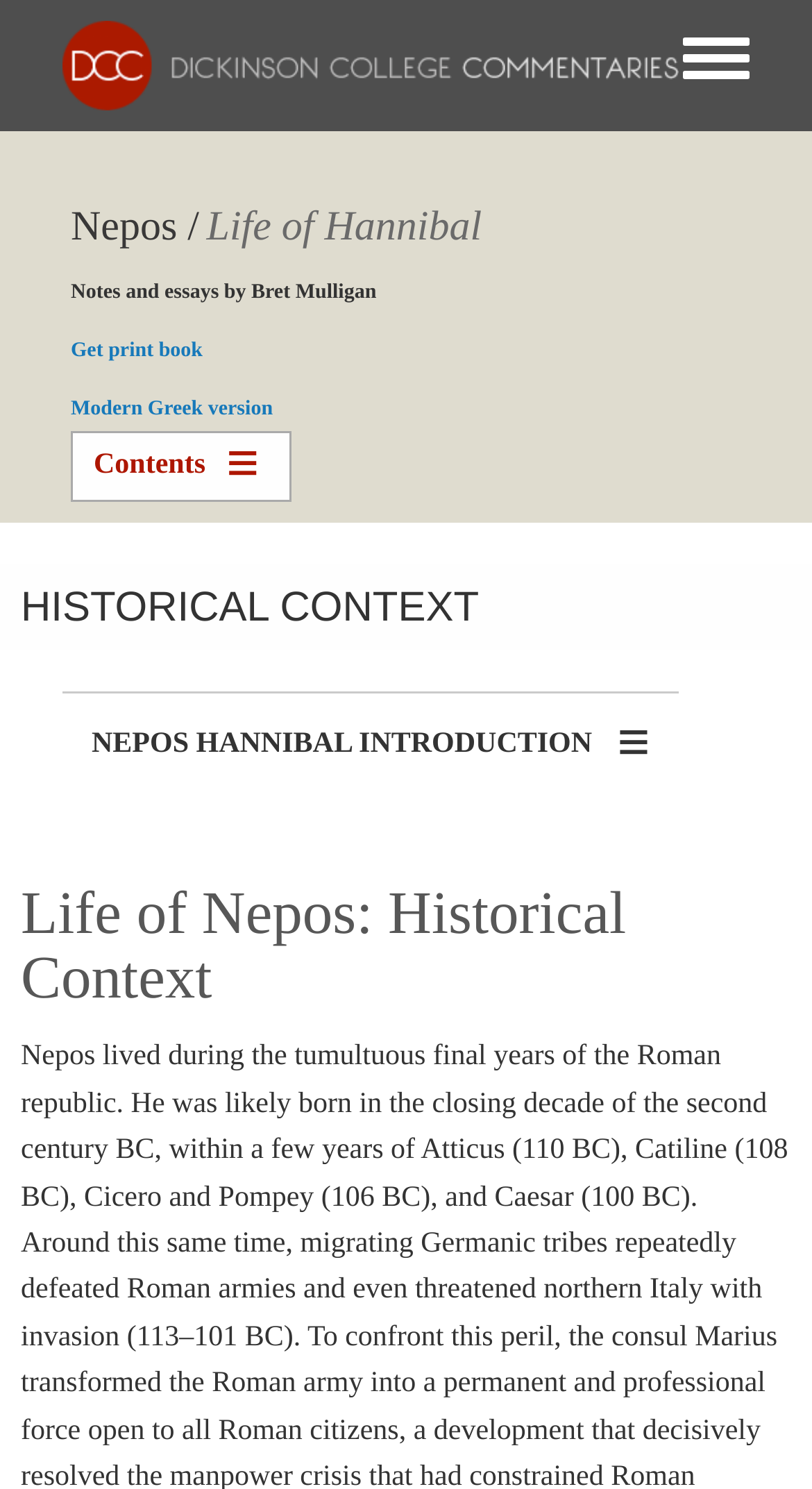What is the author of the notes and essays?
Answer the question with as much detail as you can, using the image as a reference.

I found the text 'Notes and essays by Bret Mulligan' on the webpage, which suggests that Bret Mulligan is the author of the notes and essays.